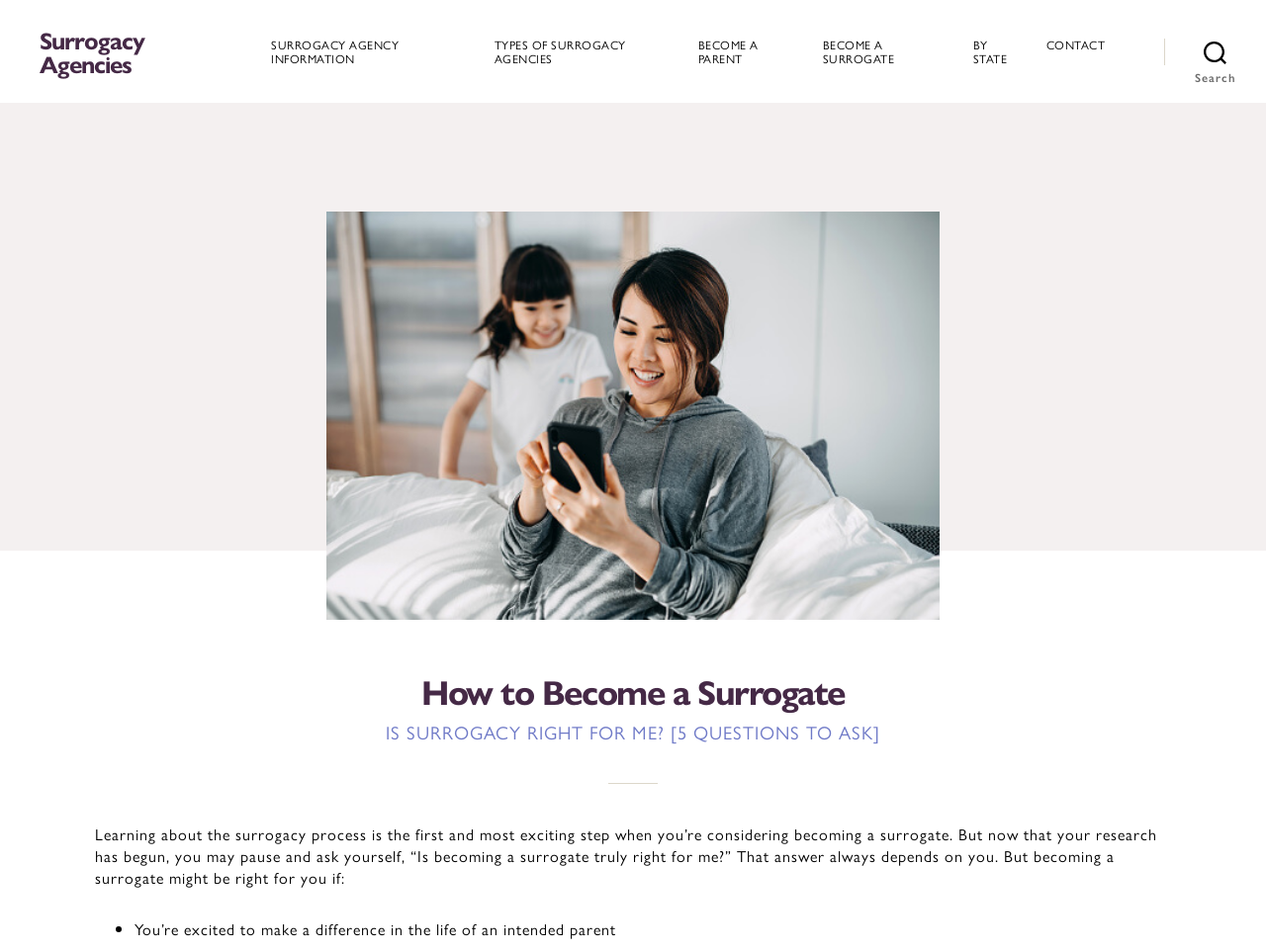Locate the coordinates of the bounding box for the clickable region that fulfills this instruction: "Click on 'Surrogacy Agencies'".

[0.031, 0.029, 0.183, 0.079]